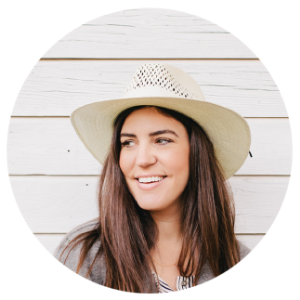Offer a detailed explanation of the image and its components.

A young woman with long, dark hair smiles brightly while wearing a wide-brimmed straw hat. The photo is framed in a circular shape, highlighting her cheerful expression. She is positioned against a backdrop of white wooden panels, suggesting a relaxed, casual atmosphere that evokes a sense of warmth and friendliness. This image captures a moment of joy and carefree style, making it perfect for an encouraging message about embracing summer fashion and enjoying life outdoors.